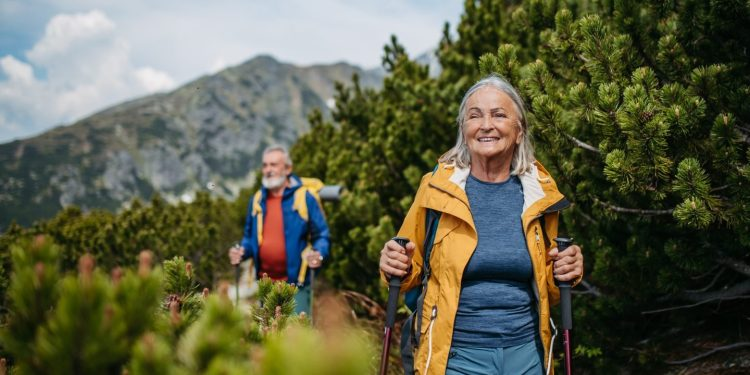Explain the details of the image comprehensively.

The image captures a joyful moment of two senior hikers actively enjoying the great outdoors. In the foreground, a woman with long, gray hair stands smiling, dressed in a bright yellow jacket over a blue top, exuding a sense of adventure. She holds hiking poles in each hand, poised and ready to embrace the path ahead. Behind her, a man in a blue jacket, with a beard and a cheerful demeanor, follows closely, adding to the atmosphere of companionship and camaraderie. The backdrop is a stunning natural landscape, with lush greenery and a mountainous terrain under a partly cloudy sky. This scene highlights the joys of outdoor exploration and the vitality of nature, particularly for older adults who embrace an active lifestyle.